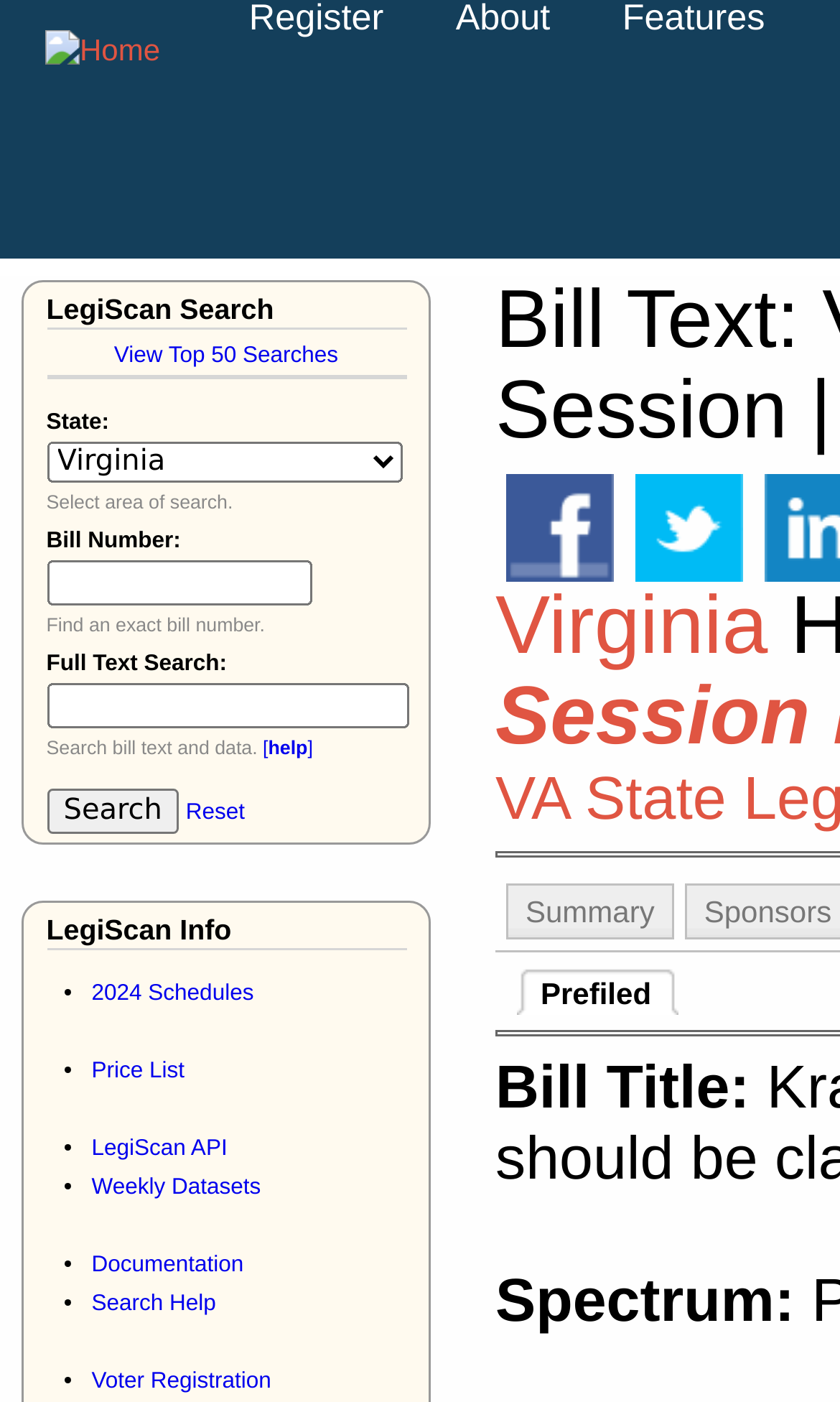What is the function of the 'Reset' link?
Please give a detailed answer to the question using the information shown in the image.

The function of the 'Reset' link is to reset the search because it is located near the 'Search' button and input fields, indicating that it is related to the search functionality and is used to reset the search criteria.